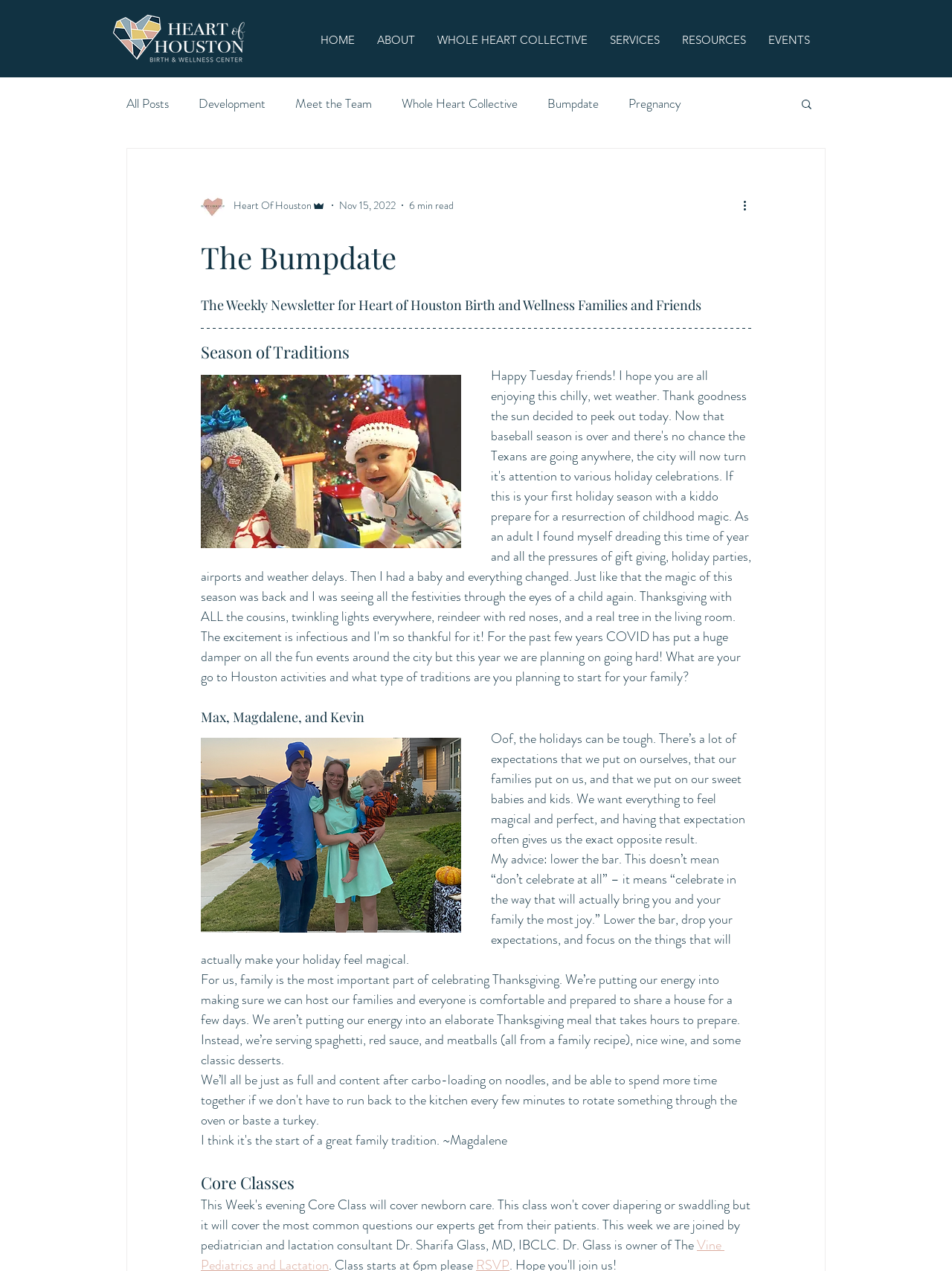Determine the bounding box coordinates for the clickable element to execute this instruction: "View the 'Whole Heart Collective' page". Provide the coordinates as four float numbers between 0 and 1, i.e., [left, top, right, bottom].

[0.448, 0.013, 0.629, 0.05]